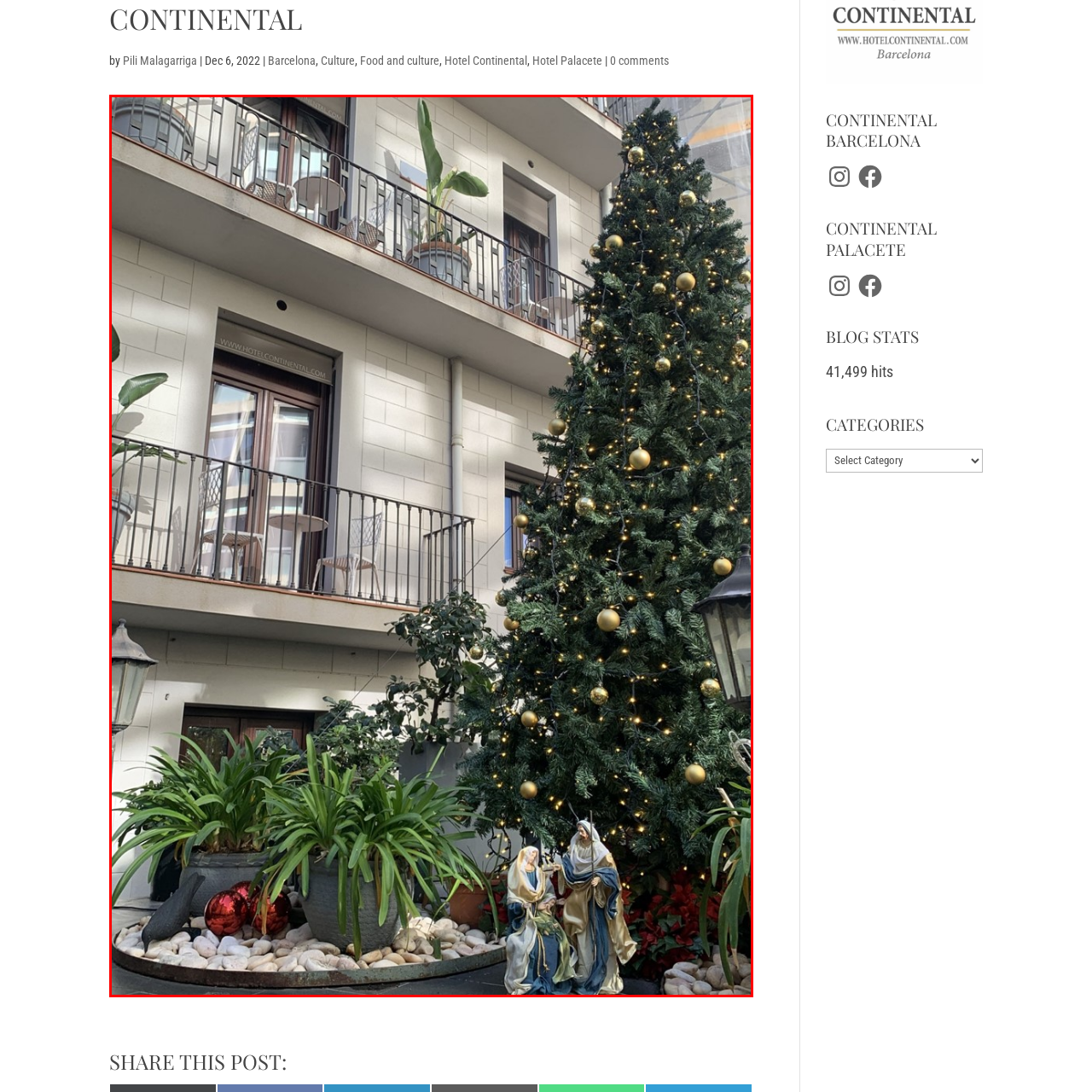What type of plants surround the Christmas tree?
Pay attention to the section of the image highlighted by the red bounding box and provide a comprehensive answer to the question.

The Christmas tree is surrounded by vibrant green plants, which add a touch of nature and warmth to the urban setting, creating a cozy and inviting atmosphere.